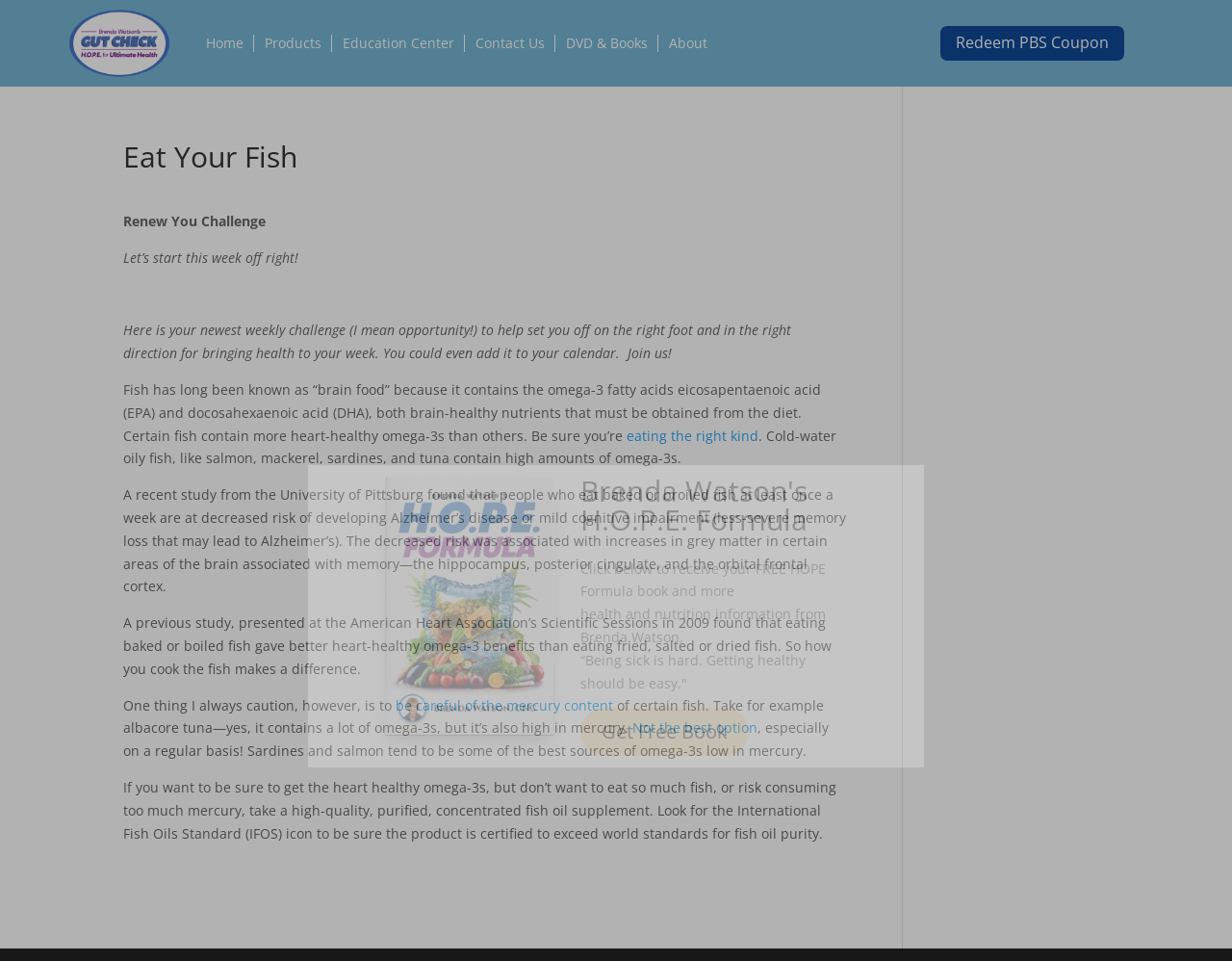Given the element description About, predict the bounding box coordinates for the UI element in the webpage screenshot. The format should be (top-left x, top-left y, bottom-right x, bottom-right y), and the values should be between 0 and 1.

[0.543, 0.0, 0.574, 0.09]